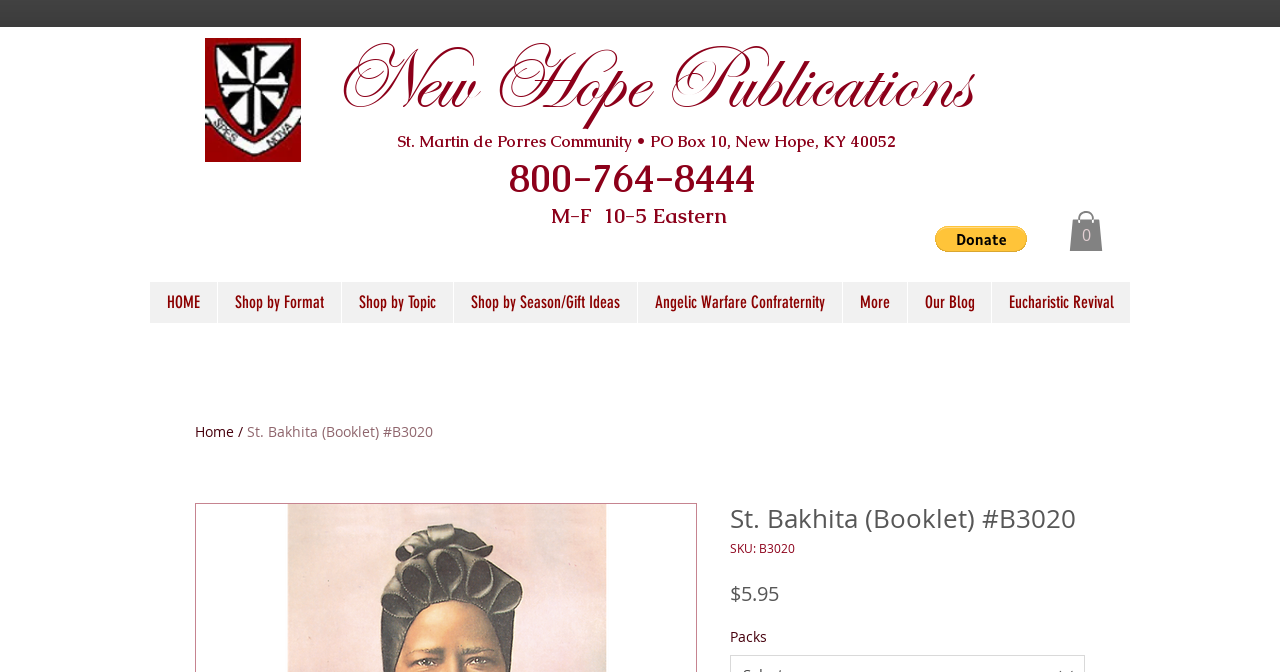Find the bounding box coordinates for the HTML element described in this sentence: "Shop by Topic". Provide the coordinates as four float numbers between 0 and 1, in the format [left, top, right, bottom].

[0.266, 0.42, 0.354, 0.481]